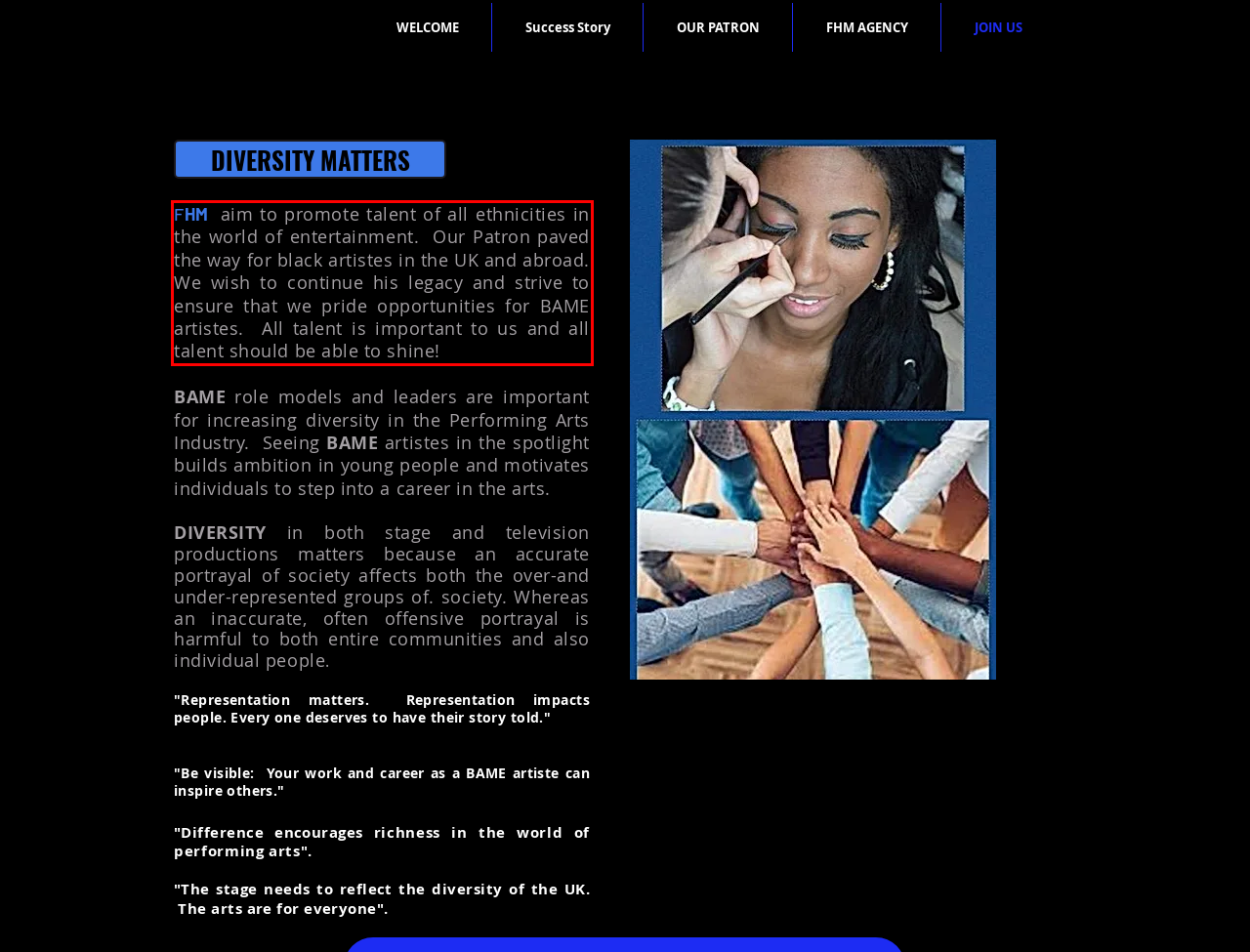Given a screenshot of a webpage with a red bounding box, please identify and retrieve the text inside the red rectangle.

FHM aim to promote talent of all ethnicities in the world of entertainment. Our Patron paved the way for black artistes in the UK and abroad. We wish to continue his legacy and strive to ensure that we pride opportunities for BAME artistes. All talent is important to us and all talent should be able to shine!